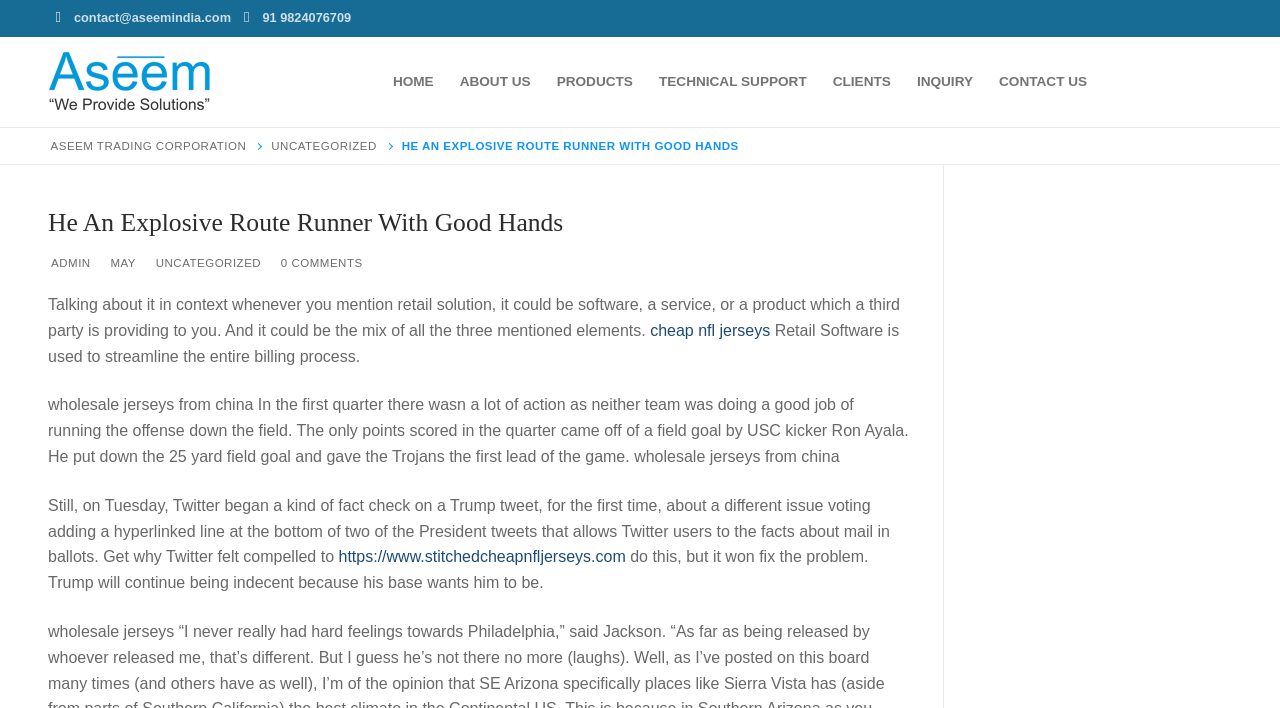How many articles are there on the page? Look at the image and give a one-word or short phrase answer.

4